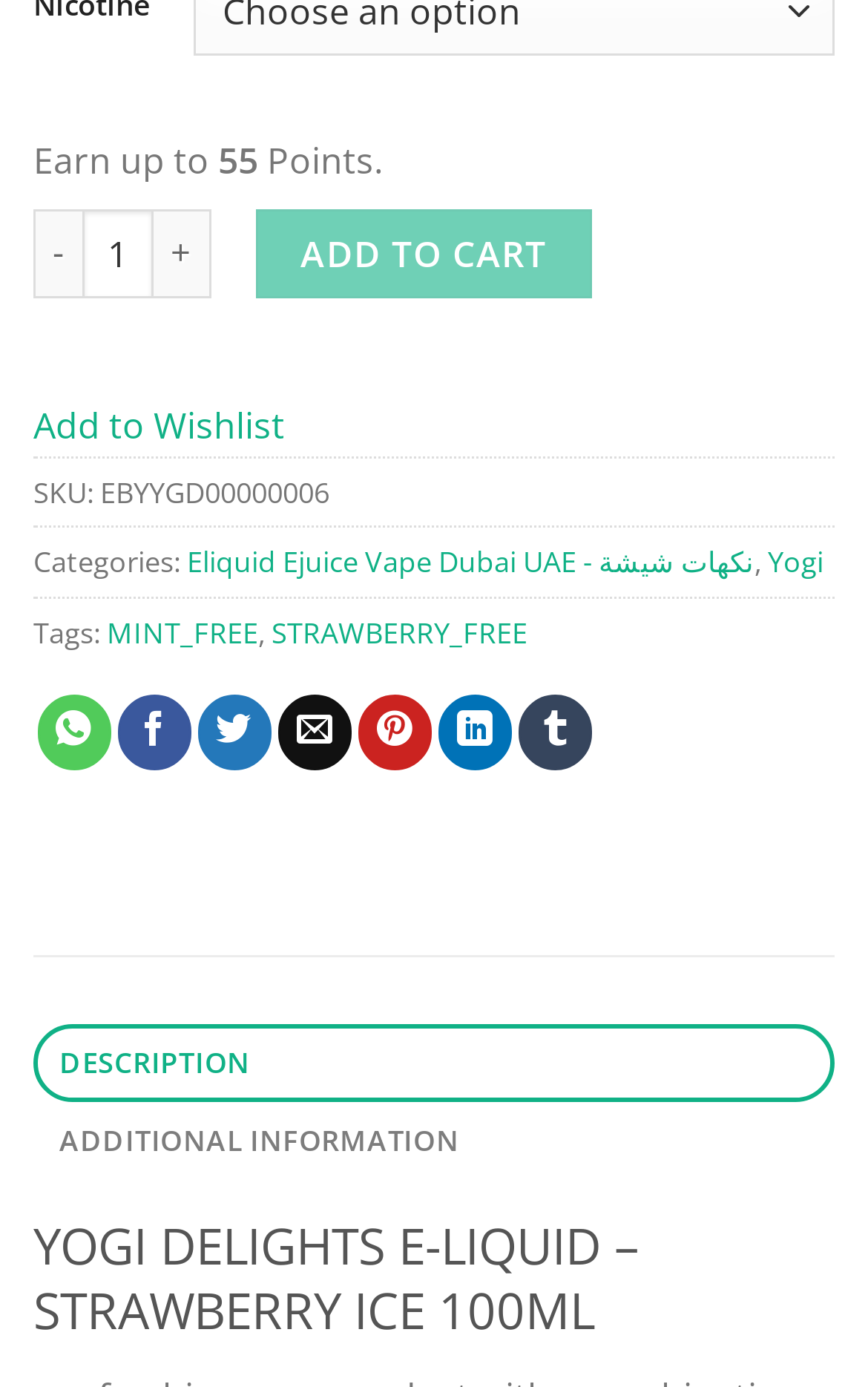What is the product's SKU?
Based on the image, answer the question in a detailed manner.

The StaticText element with the text 'EBYYGD00000006' is listed next to the 'SKU:' label, indicating that this is the product's SKU.